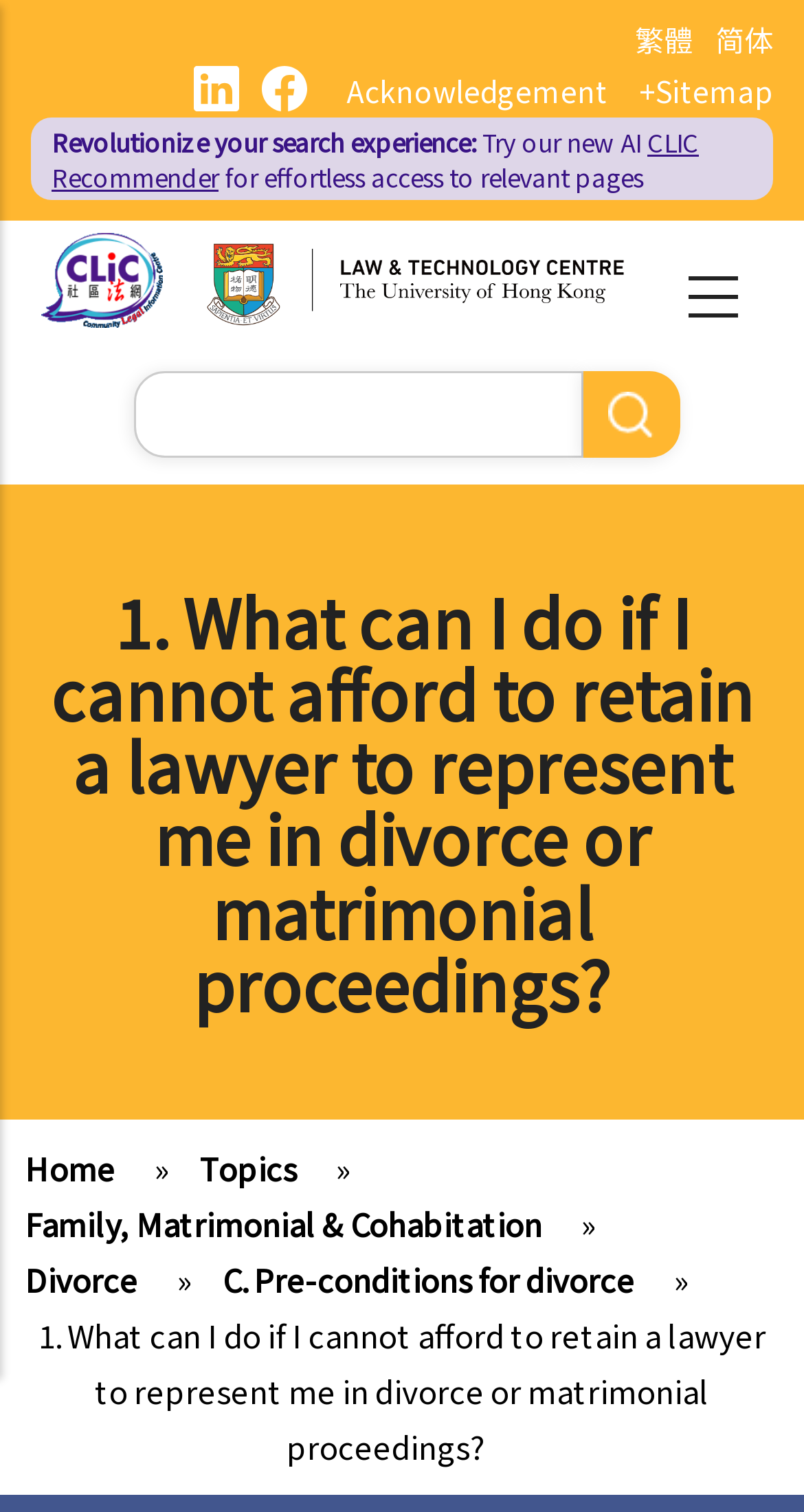Please identify the bounding box coordinates of the element I need to click to follow this instruction: "Select language 繁體".

[0.762, 0.012, 0.862, 0.04]